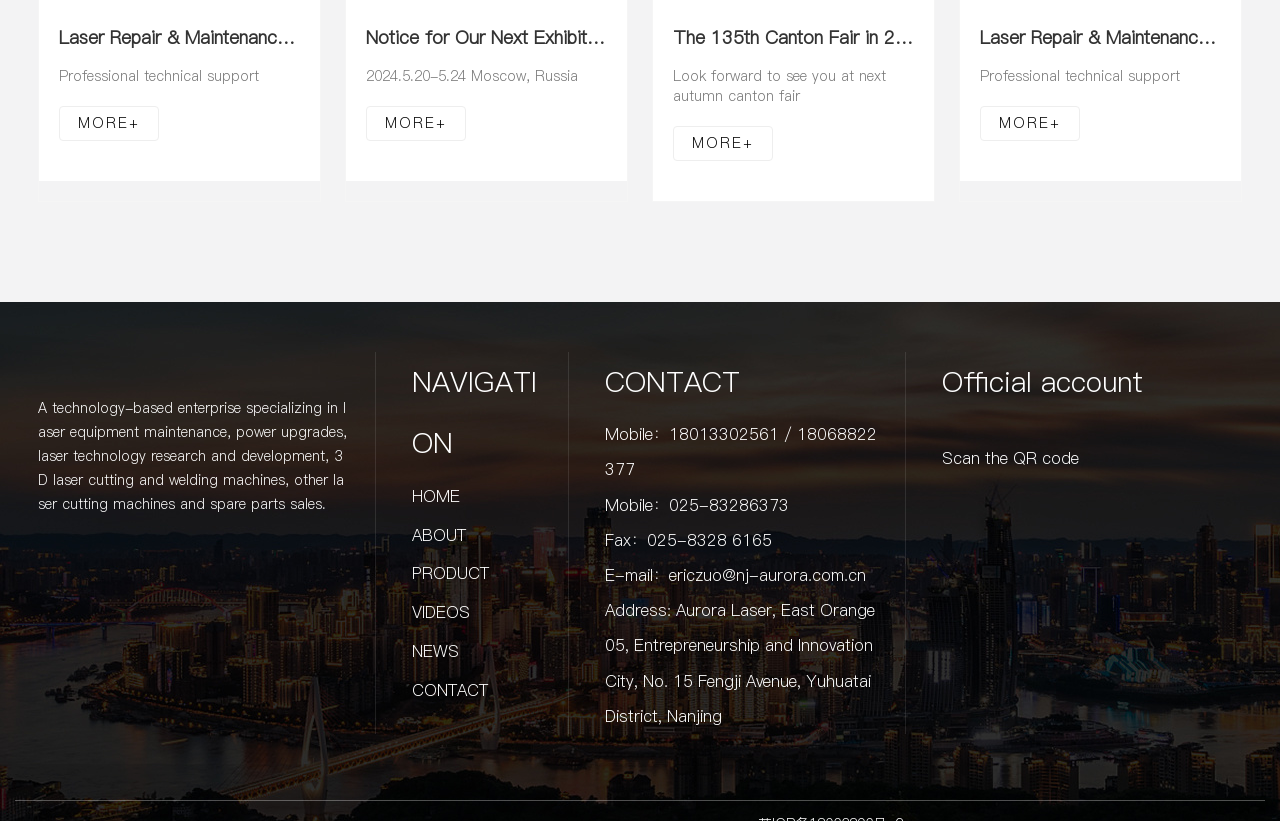Identify the bounding box for the UI element described as: "Professional technical support". Ensure the coordinates are four float numbers between 0 and 1, formatted as [left, top, right, bottom].

[0.046, 0.08, 0.203, 0.104]